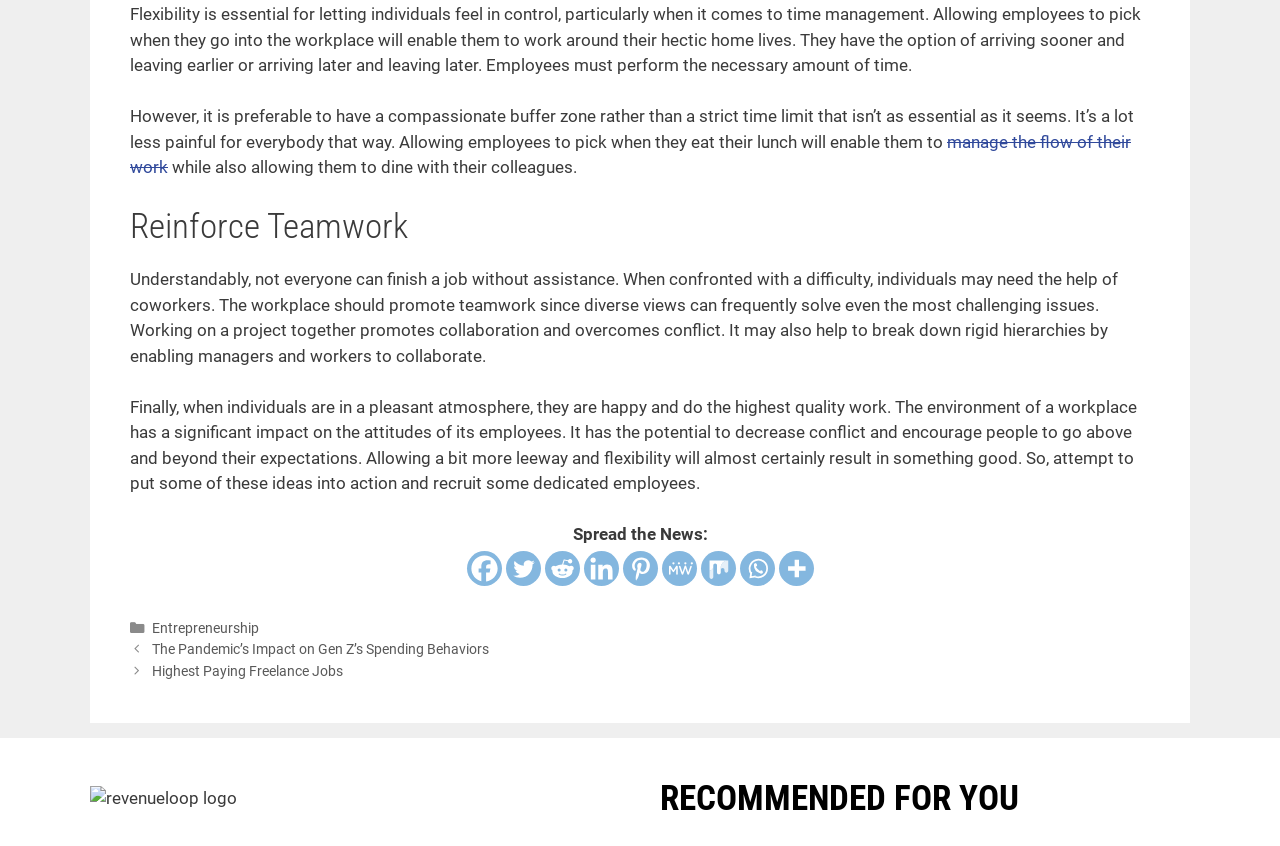What social media platforms are available for sharing?
Give a single word or phrase answer based on the content of the image.

Multiple platforms